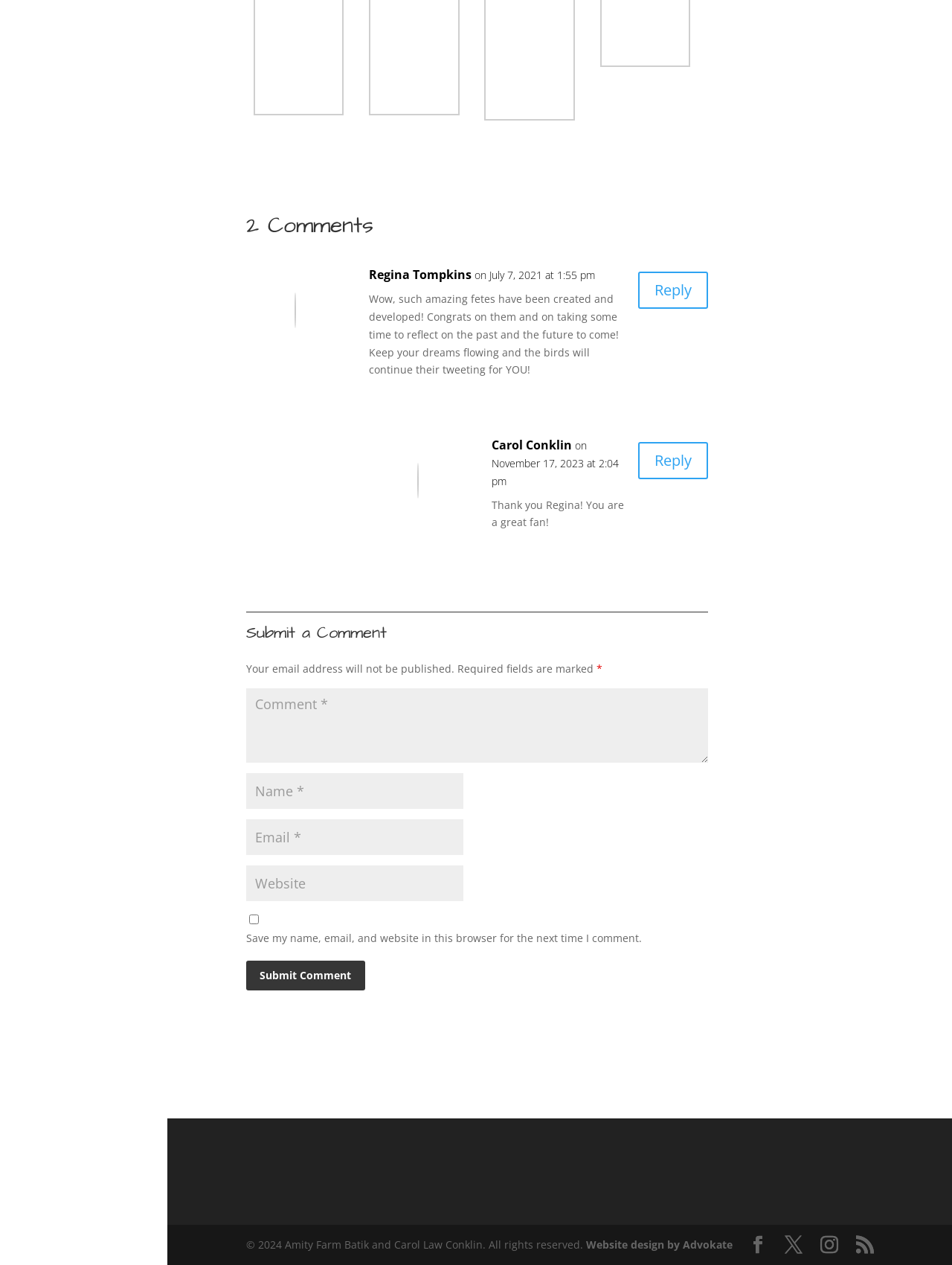Determine the bounding box coordinates of the area to click in order to meet this instruction: "Read the article".

None